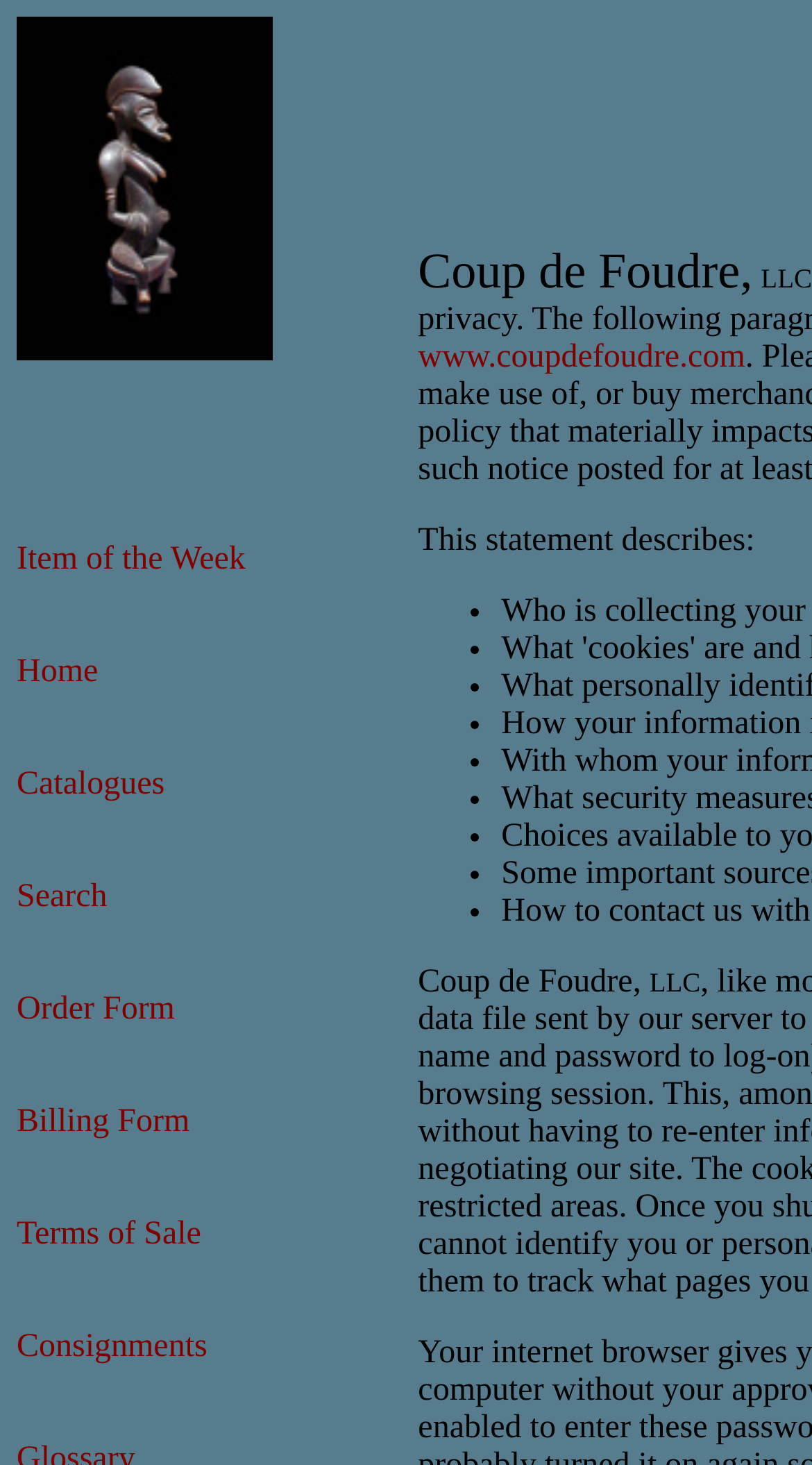Find the bounding box of the element with the following description: "Order Form". The coordinates must be four float numbers between 0 and 1, formatted as [left, top, right, bottom].

[0.021, 0.677, 0.215, 0.701]